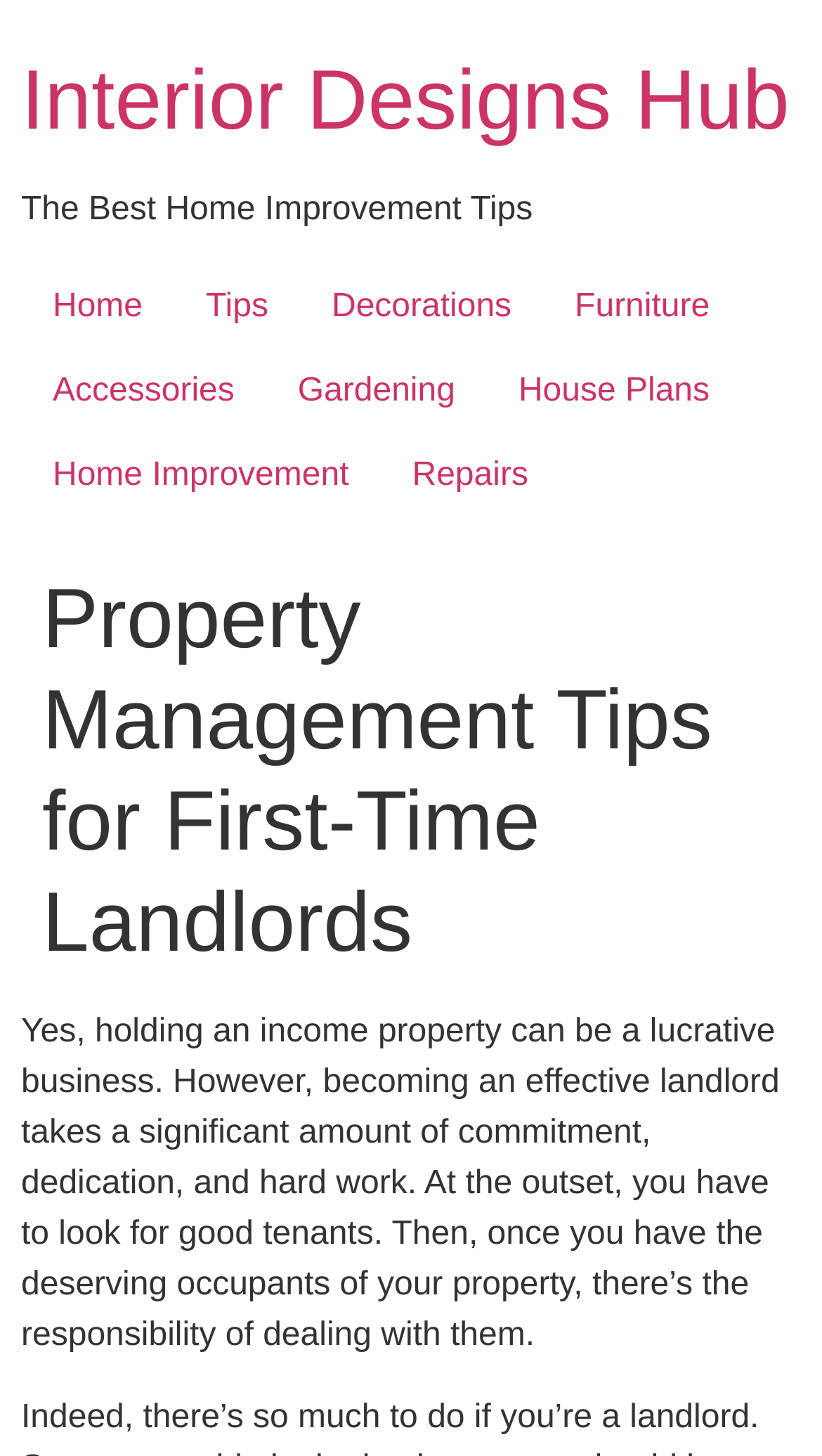Write an exhaustive caption that covers the webpage's main aspects.

The webpage is about property management tips for first-time landlords, specifically focusing on the importance of commitment, dedication, and hard work in becoming an effective landlord. 

At the top left of the page, there is a heading "Interior Designs Hub" which is also a link. Below it, there is a static text "The Best Home Improvement Tips". 

To the right of the "Interior Designs Hub" heading, there are five links in a row: "Home", "Tips", "Decorations", "Furniture", and "Accessories". Below these links, there are three more links: "Gardening", "House Plans", and "Home Improvement". 

Further down, there is another row of links: "Repairs". 

Below the links, there is a main heading "Property Management Tips for First-Time Landlords" which spans almost the entire width of the page. 

Underneath the main heading, there is a block of text that discusses the responsibilities of a landlord, including finding good tenants and dealing with them. This text takes up most of the page's content area.